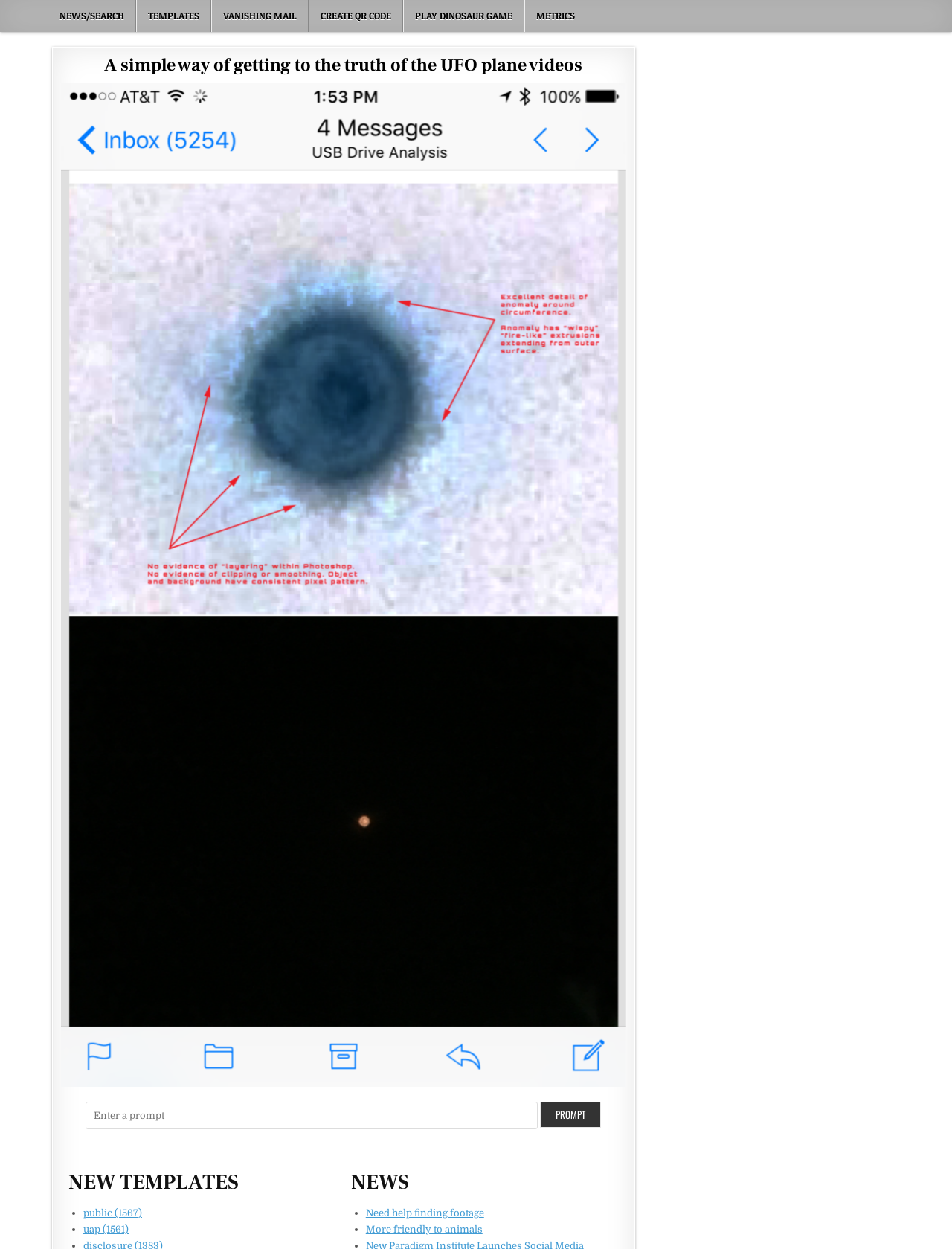Please determine the bounding box coordinates of the area that needs to be clicked to complete this task: 'Enter a prompt in the text box'. The coordinates must be four float numbers between 0 and 1, formatted as [left, top, right, bottom].

[0.09, 0.882, 0.565, 0.904]